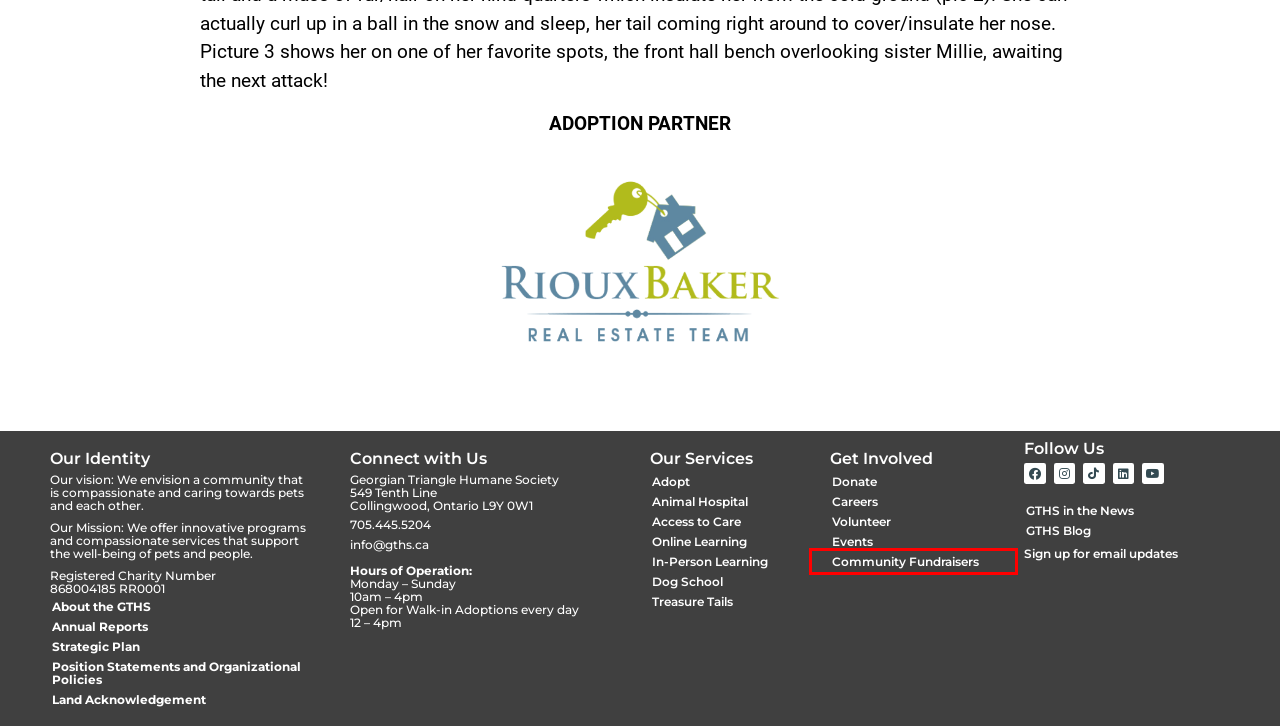You have a screenshot of a webpage with a red rectangle bounding box around a UI element. Choose the best description that matches the new page after clicking the element within the bounding box. The candidate descriptions are:
A. News - Georgian Triangle Humane Society
B. Community Fundraisers - Georgian Triangle Humane Society
C. Position Statements and Organizational Policies - Georgian Triangle Humane Society
D. Online Learning - Georgian Triangle Humane Society
E. Animals For Adoption - Georgian Triangle Humane Society
F. About the GTHS - Georgian Triangle Humane Society
G. Media Room - Georgian Triangle Humane Society
H. Job Postings - Georgian Triangle Humane Society

B